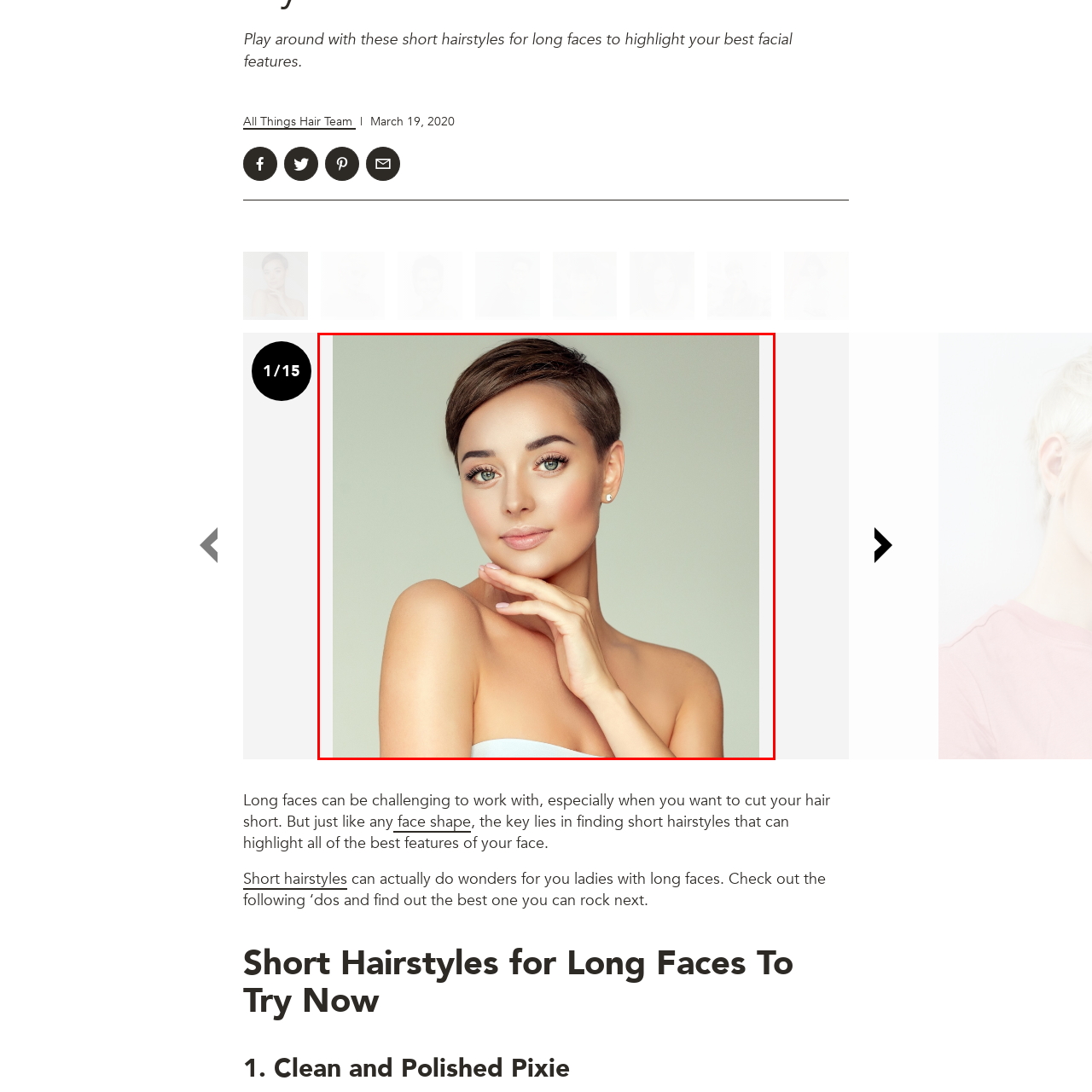Please look at the image highlighted by the red box, What is the woman wearing?
 Provide your answer using a single word or phrase.

White tube top